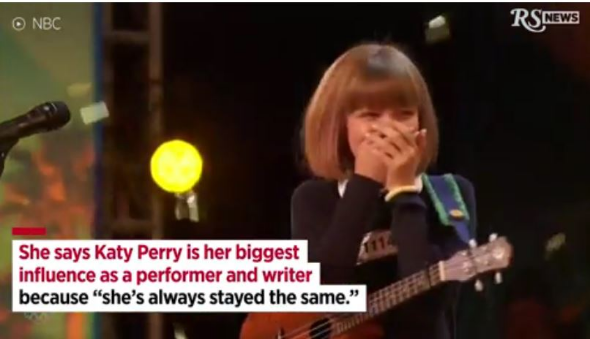What is the background of the stage setup?
By examining the image, provide a one-word or phrase answer.

Vibrant with circular lights